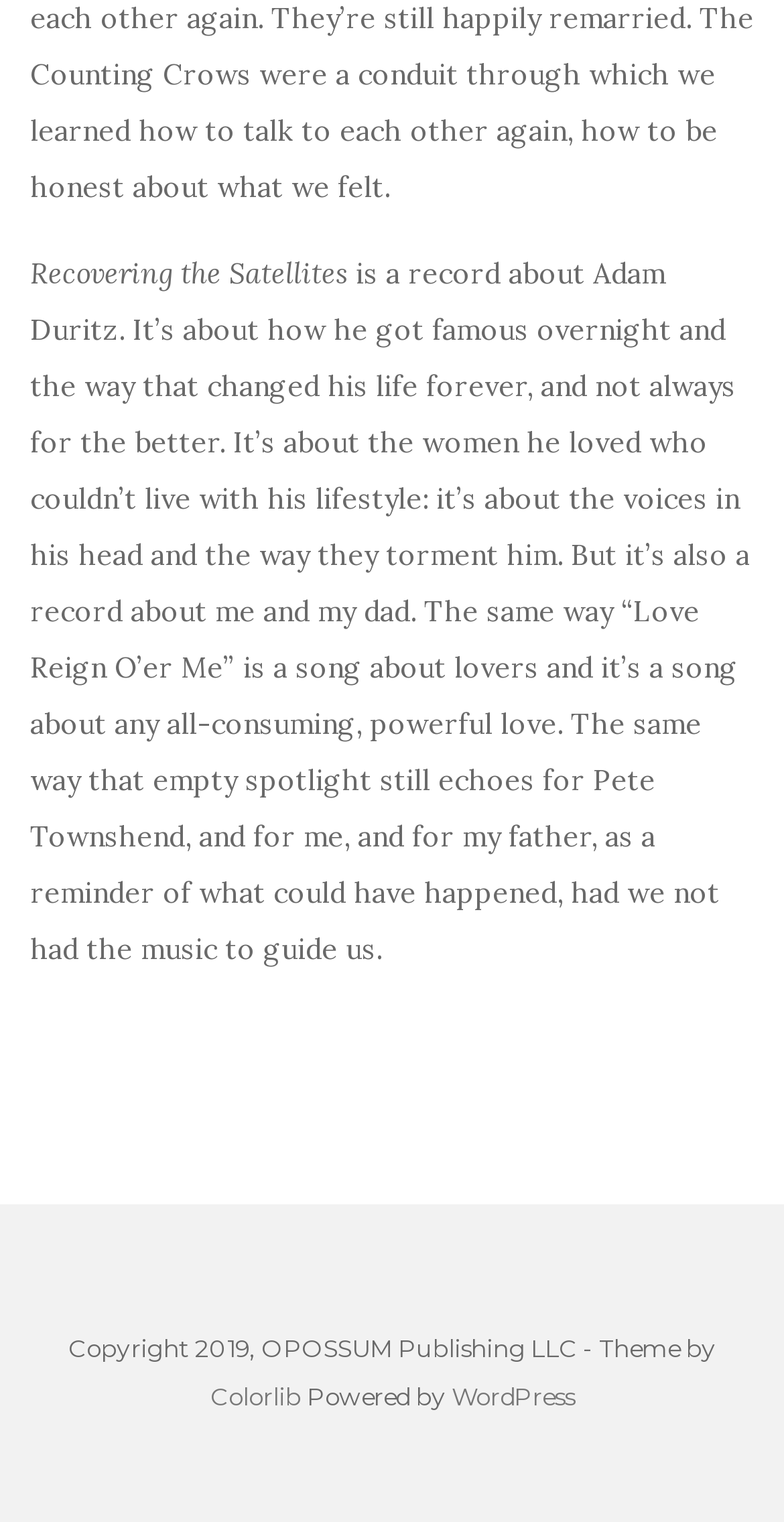Based on the provided description, "WordPress", find the bounding box of the corresponding UI element in the screenshot.

[0.576, 0.907, 0.732, 0.927]